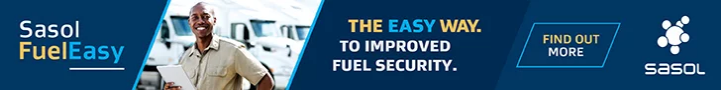What is the purpose of the 'FIND OUT MORE' call-to-action?
Refer to the screenshot and deliver a thorough answer to the question presented.

The caption states that the 'FIND OUT MORE' call-to-action urges potential customers to explore the service further, implying that it is meant to encourage viewers to learn more about Sasol FuelEasy's offerings.